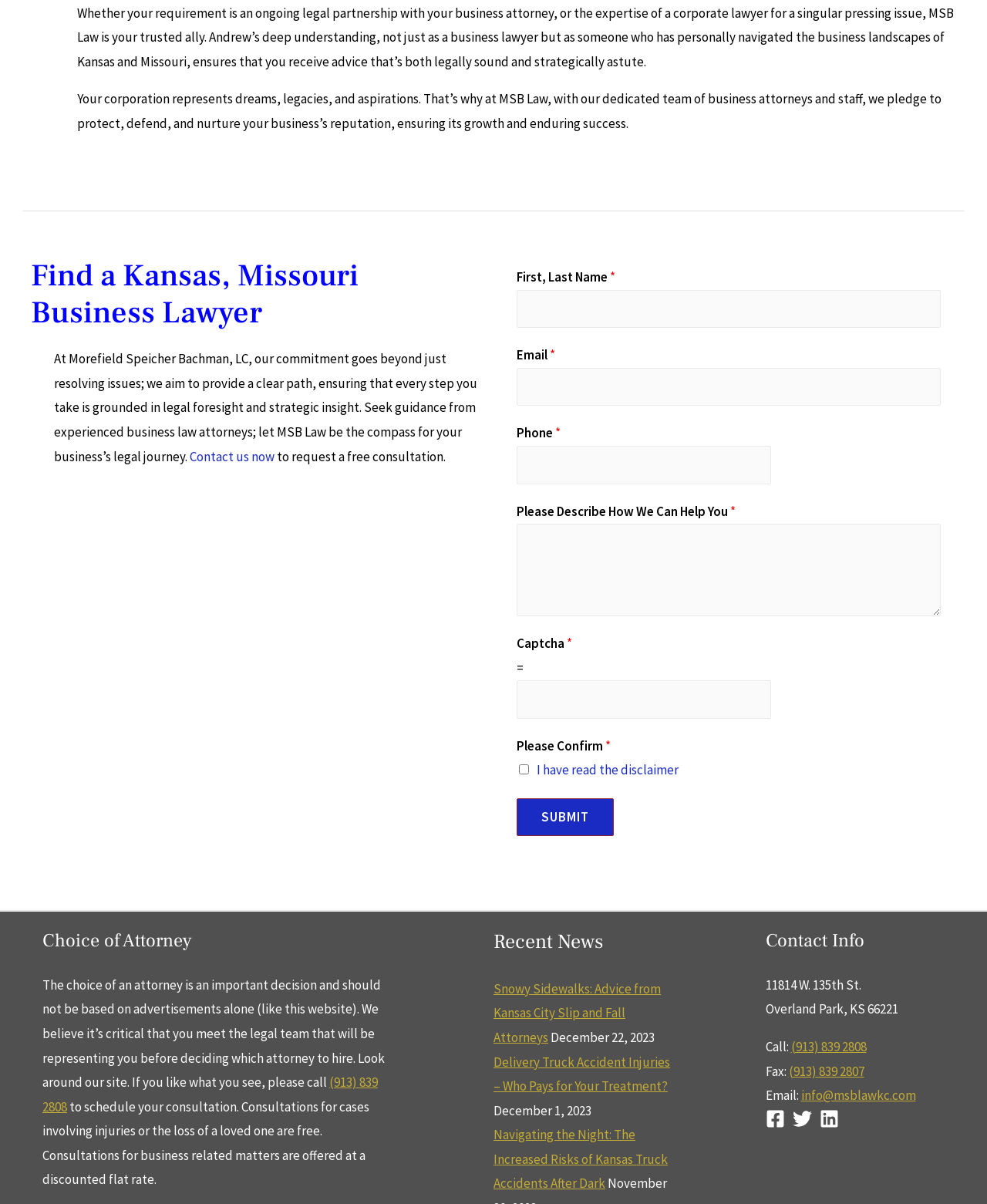Calculate the bounding box coordinates for the UI element based on the following description: "info@msblawkc.com". Ensure the coordinates are four float numbers between 0 and 1, i.e., [left, top, right, bottom].

[0.811, 0.903, 0.928, 0.917]